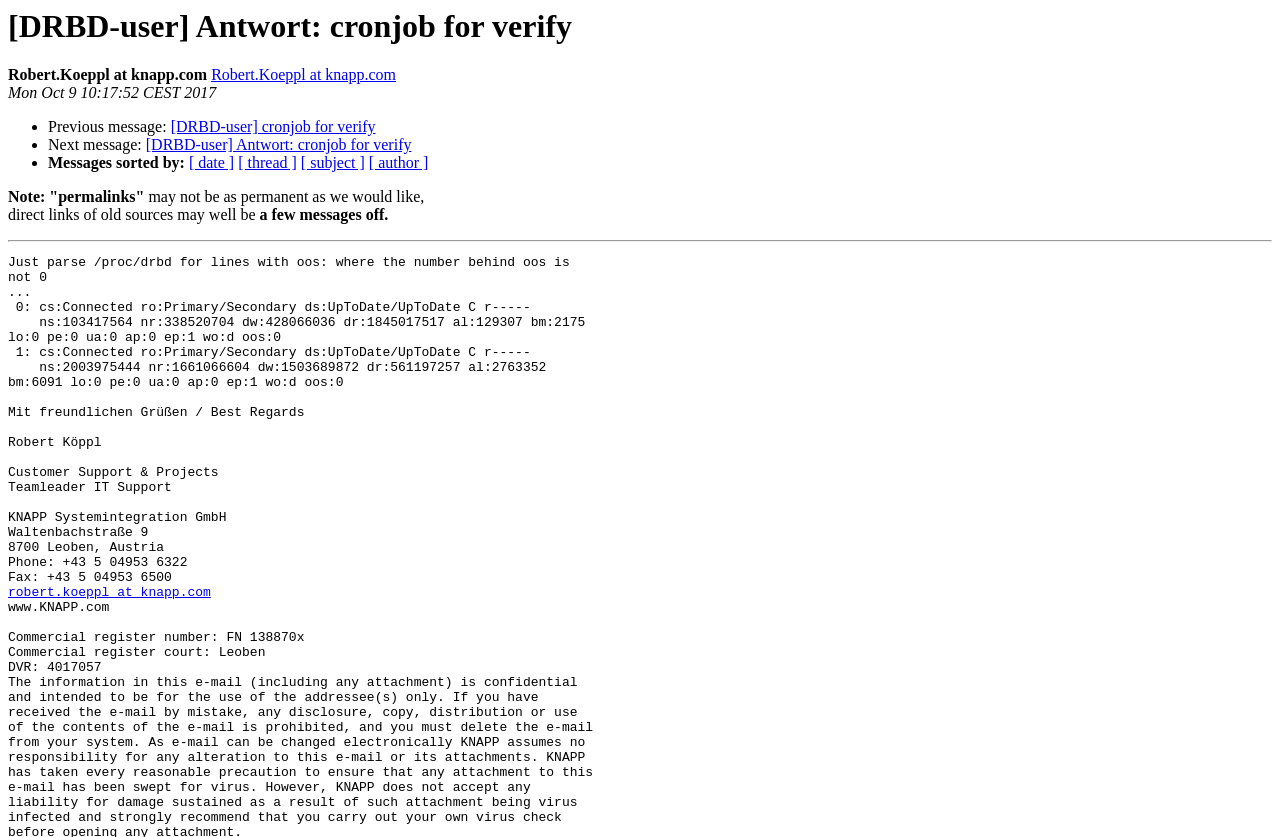What is the company of the author? Observe the screenshot and provide a one-word or short phrase answer.

KNAPP Systemintegration GmbH